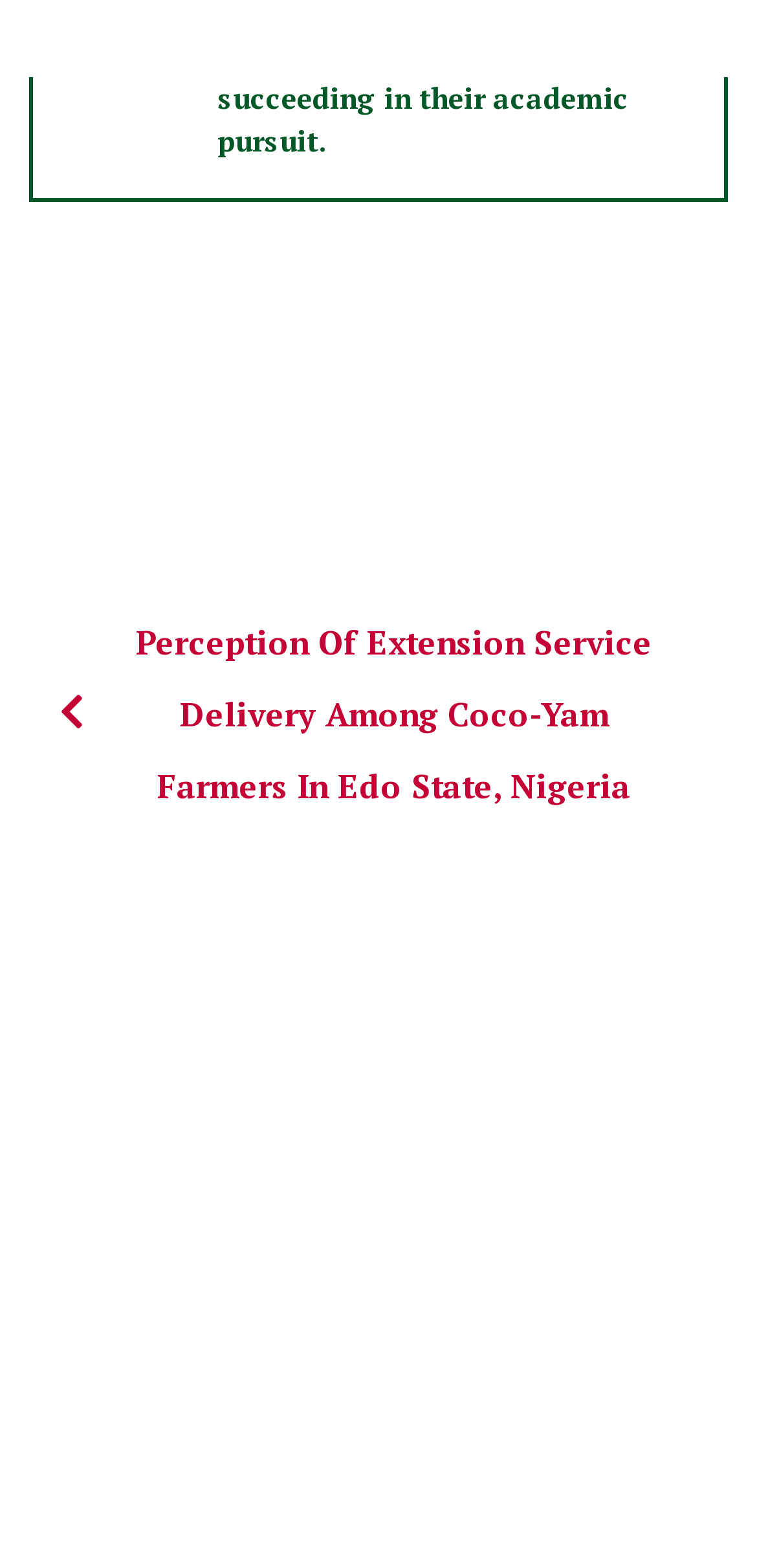What is the last item in the footer section?
Refer to the image and provide a one-word or short phrase answer.

Privacy Policy